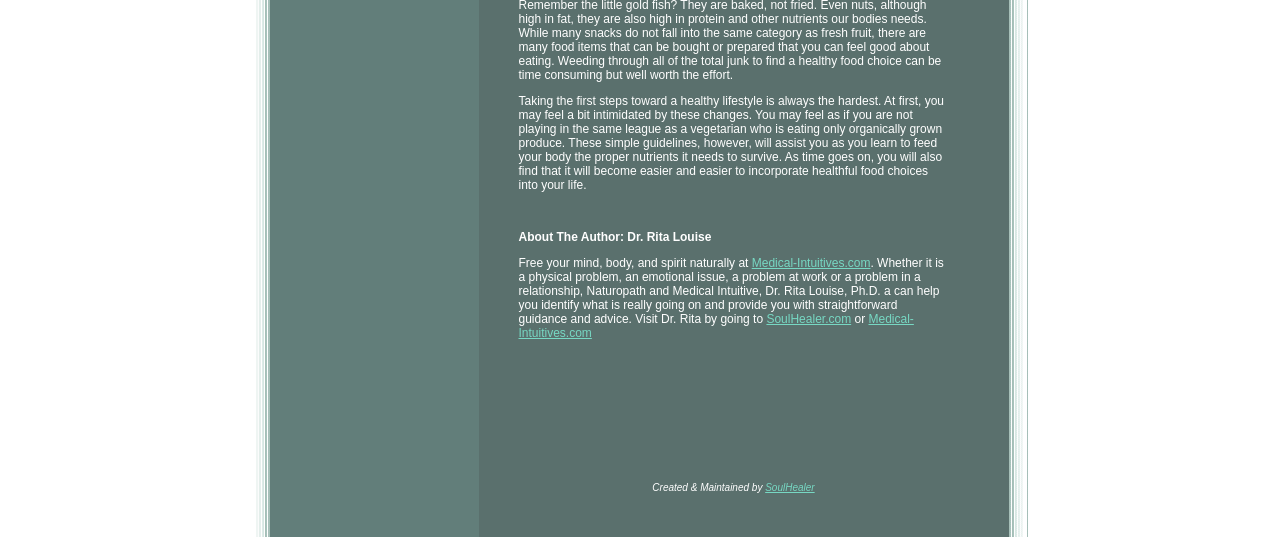Extract the bounding box coordinates for the UI element described as: "SoulHealer.com".

[0.599, 0.582, 0.665, 0.608]